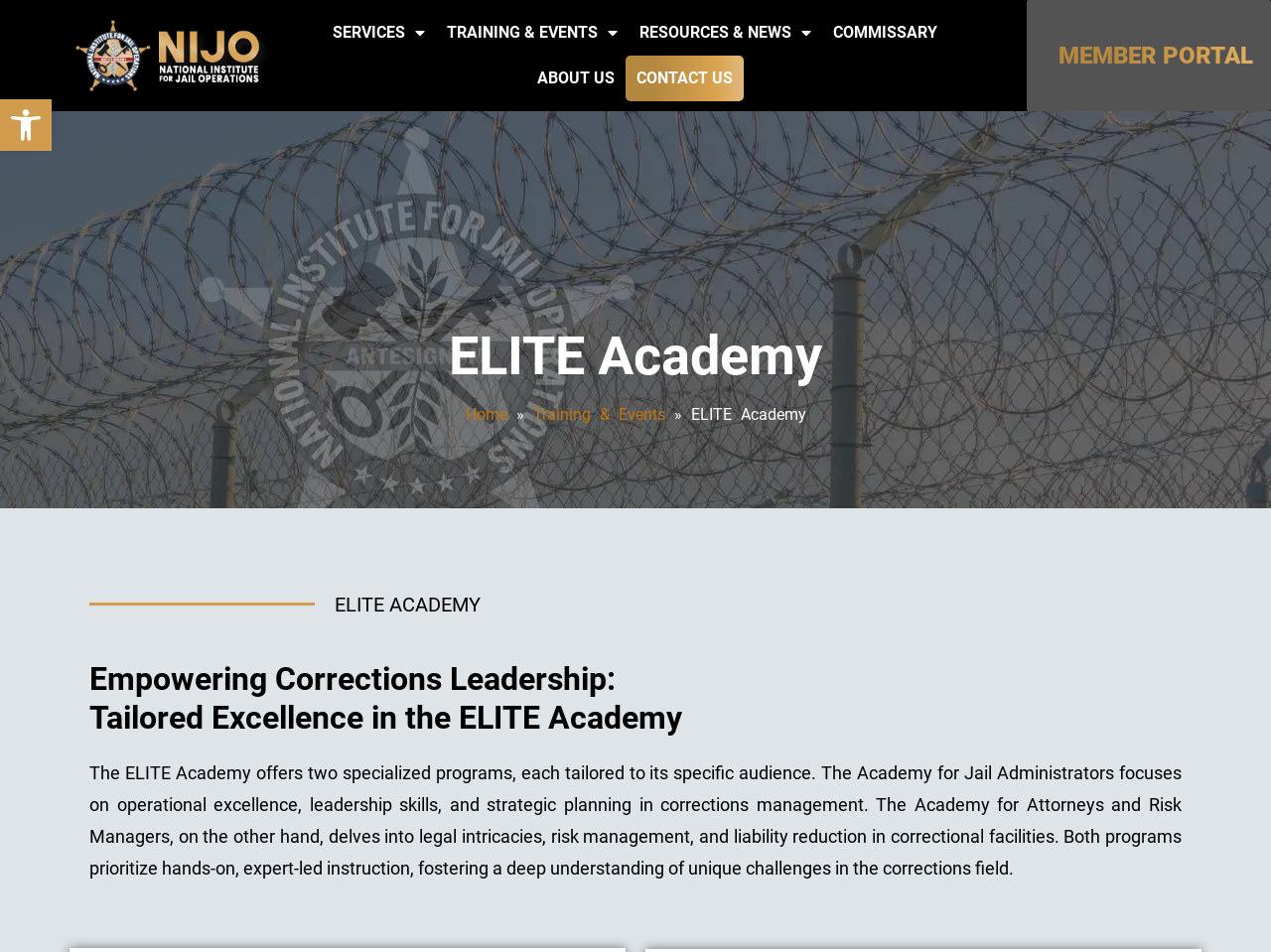Given the element description Open toolbar Accessibility Tools, identify the bounding box coordinates for the UI element on the webpage screenshot. The format should be (top-left x, top-left y, bottom-right x, bottom-right y), with values between 0 and 1.

[0.0, 0.104, 0.041, 0.158]